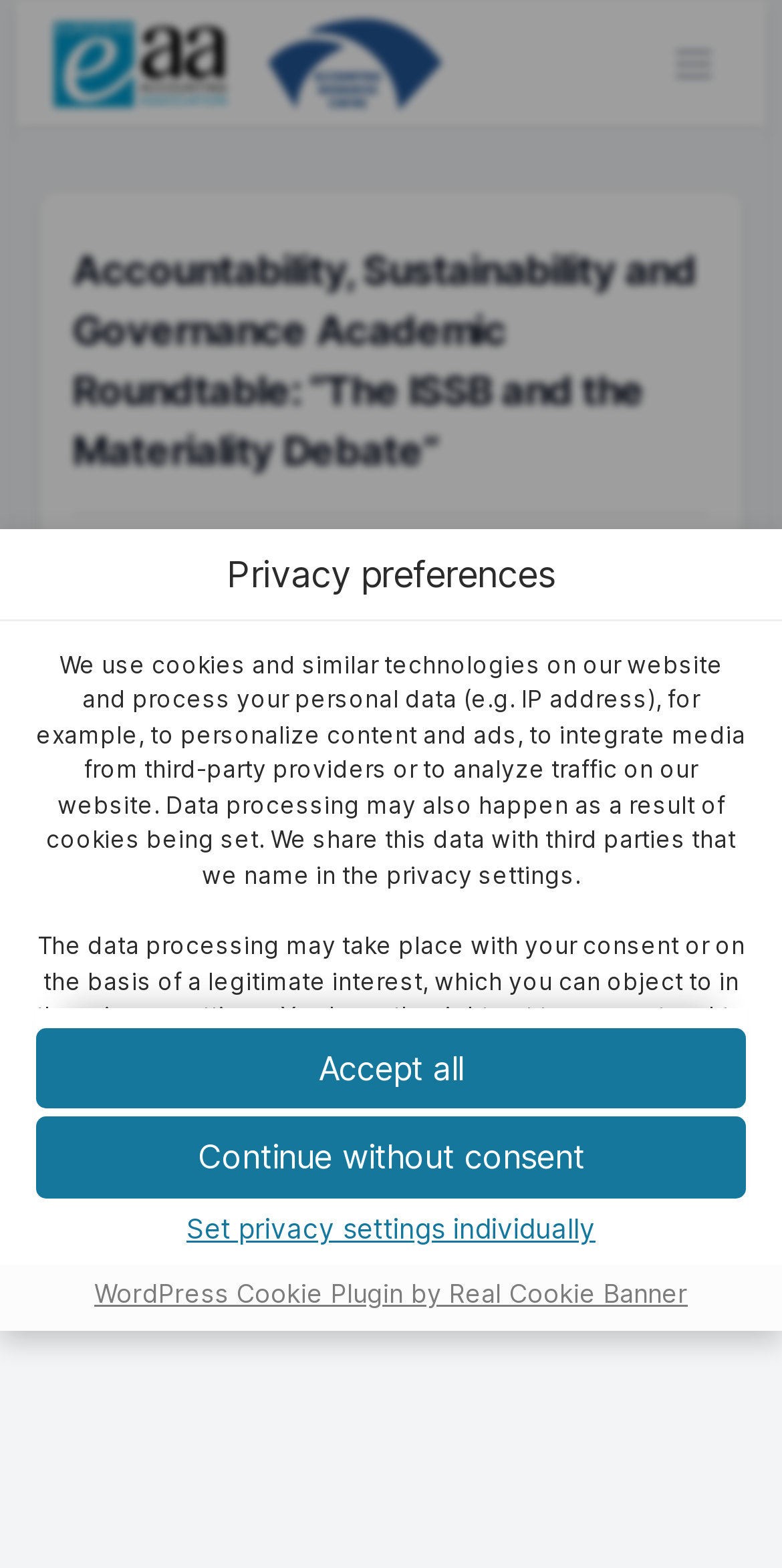Predict the bounding box for the UI component with the following description: "alt="logo"".

[0.062, 0.01, 0.3, 0.072]